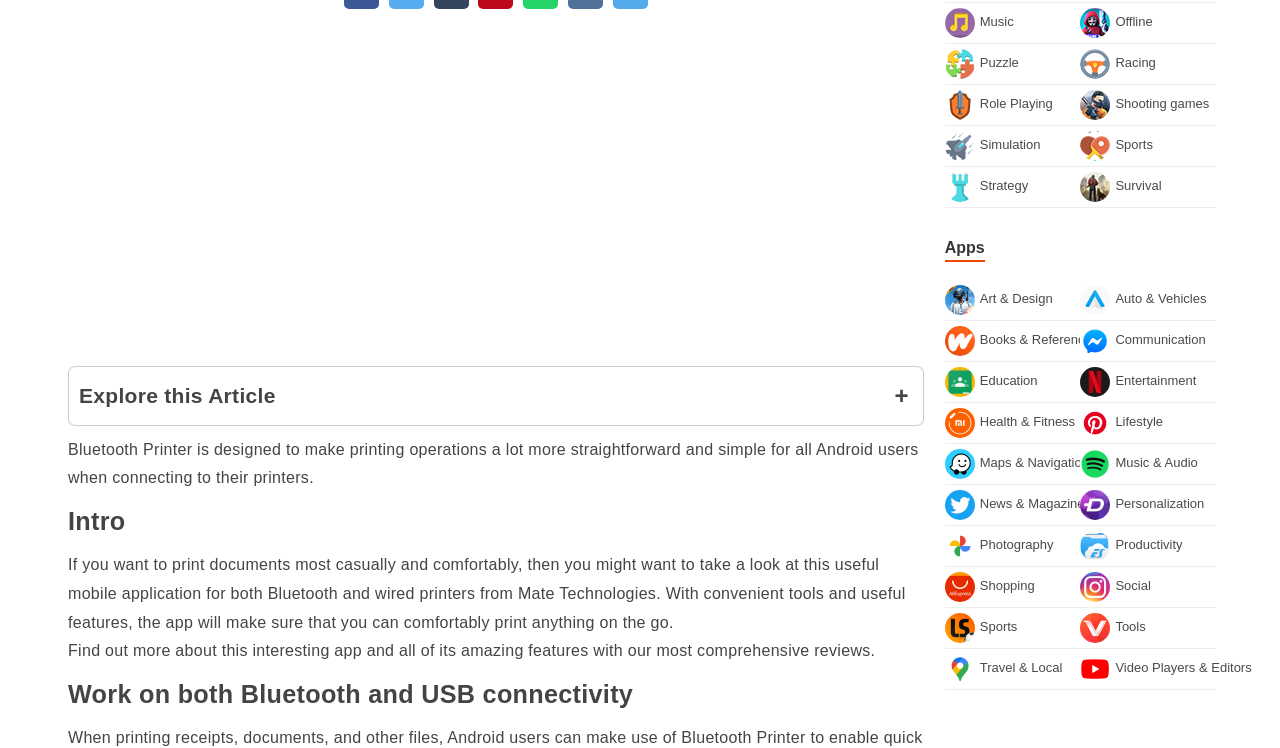What is the benefit of using the Bluetooth Printer app?
Using the picture, provide a one-word or short phrase answer.

Make printing operations straightforward and simple